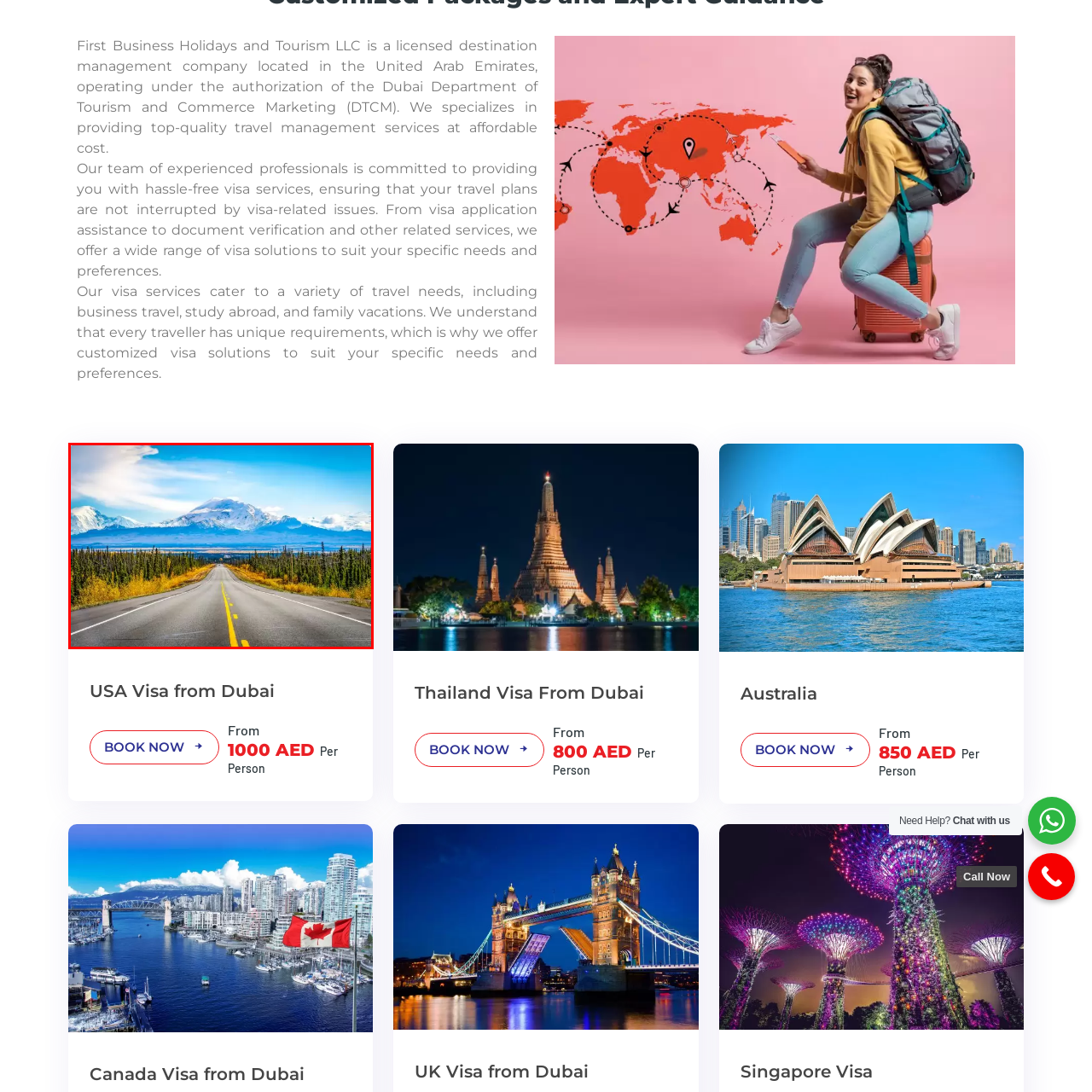Observe the image inside the red bounding box and answer briefly using a single word or phrase: Are the mountains snow-capped?

Yes